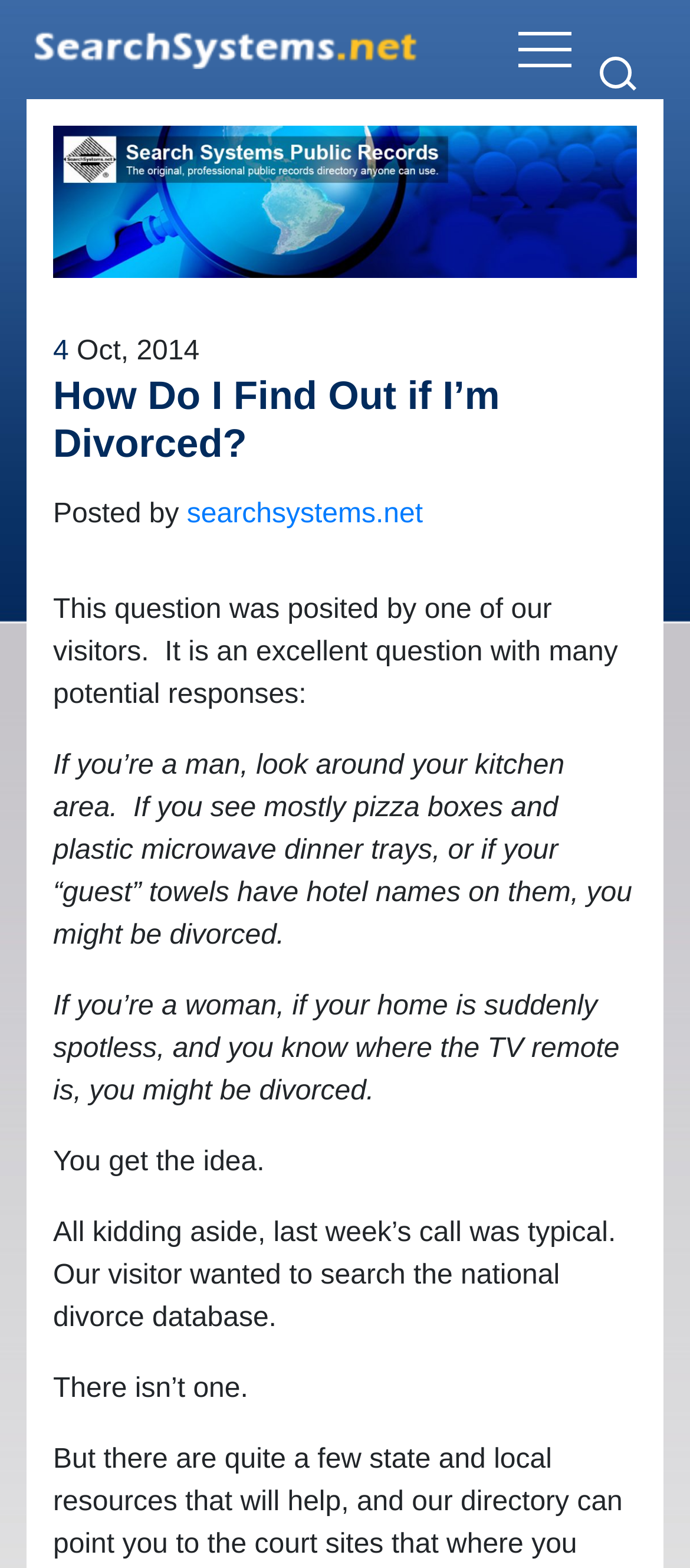Use a single word or phrase to answer the question: What is the date of the blog post?

4 Oct, 2014